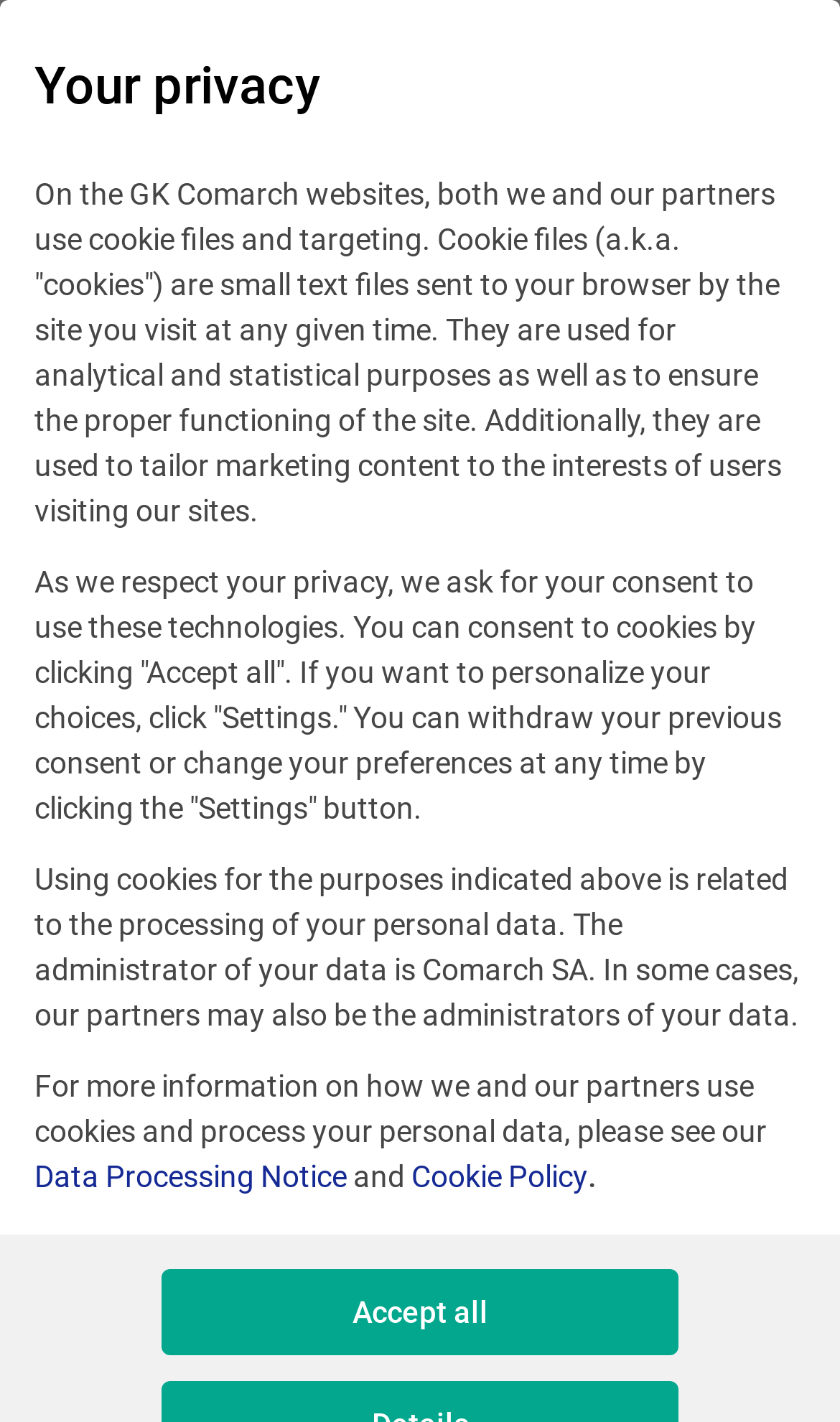Determine the bounding box coordinates of the clickable area required to perform the following instruction: "Click the settings button". The coordinates should be represented as four float numbers between 0 and 1: [left, top, right, bottom].

[0.9, 0.015, 0.959, 0.058]